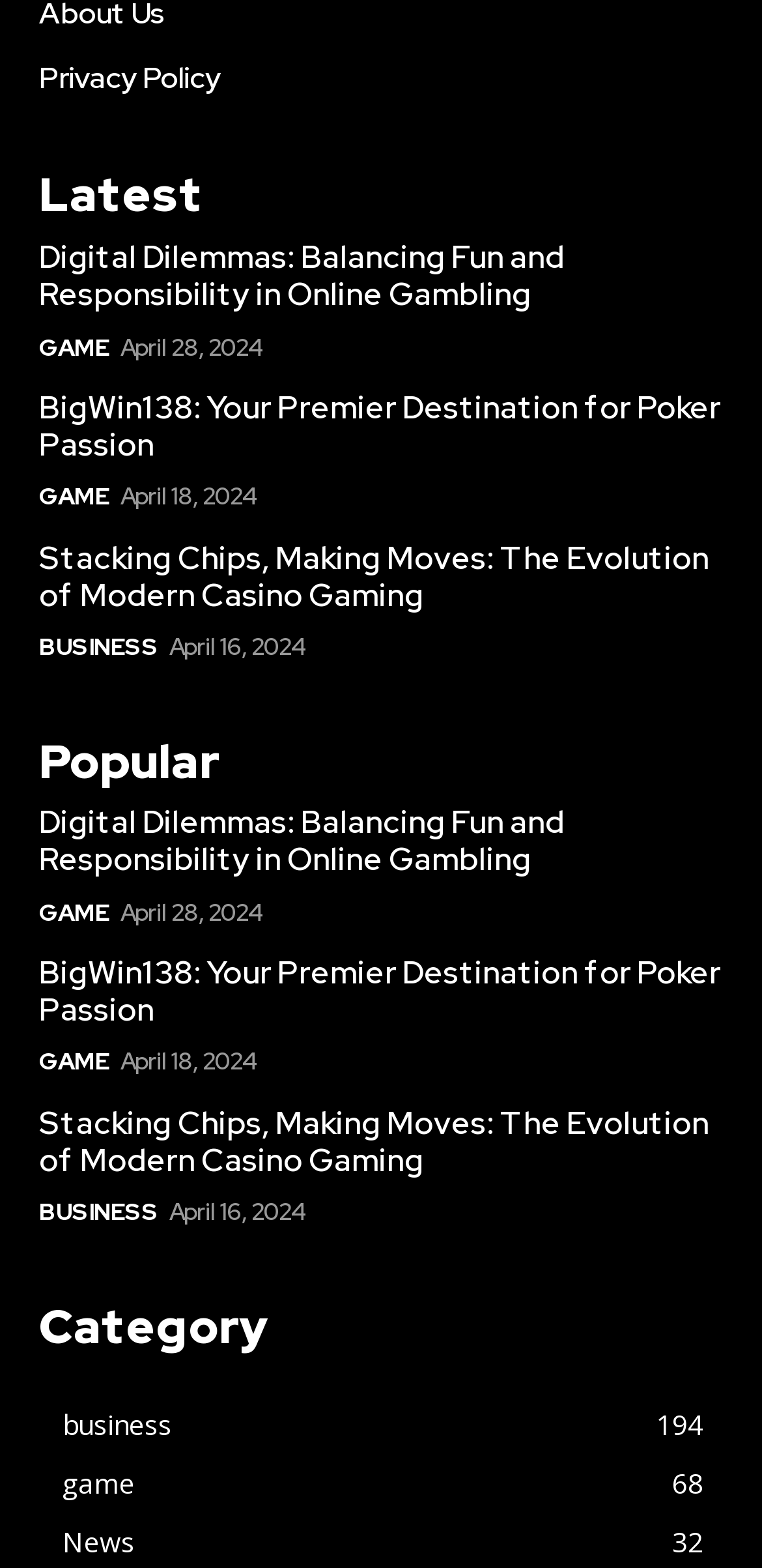Locate the bounding box coordinates of the element to click to perform the following action: 'Check the news from 'April 28, 2024''. The coordinates should be given as four float values between 0 and 1, in the form of [left, top, right, bottom].

[0.158, 0.211, 0.345, 0.231]